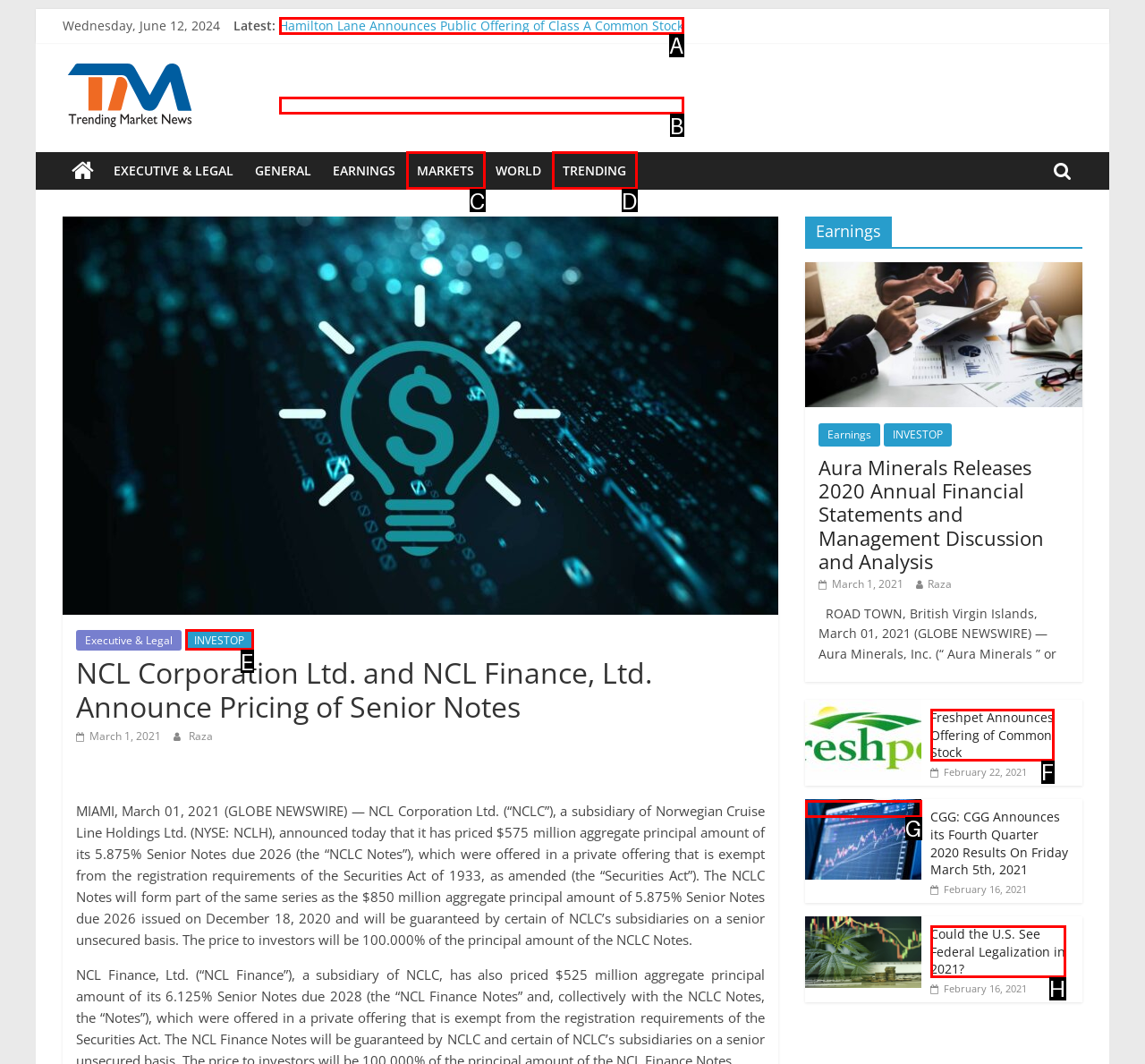Point out the HTML element I should click to achieve the following task: Click on 'Hamilton Lane Announces Public Offering of Class A Common Stock' Provide the letter of the selected option from the choices.

A